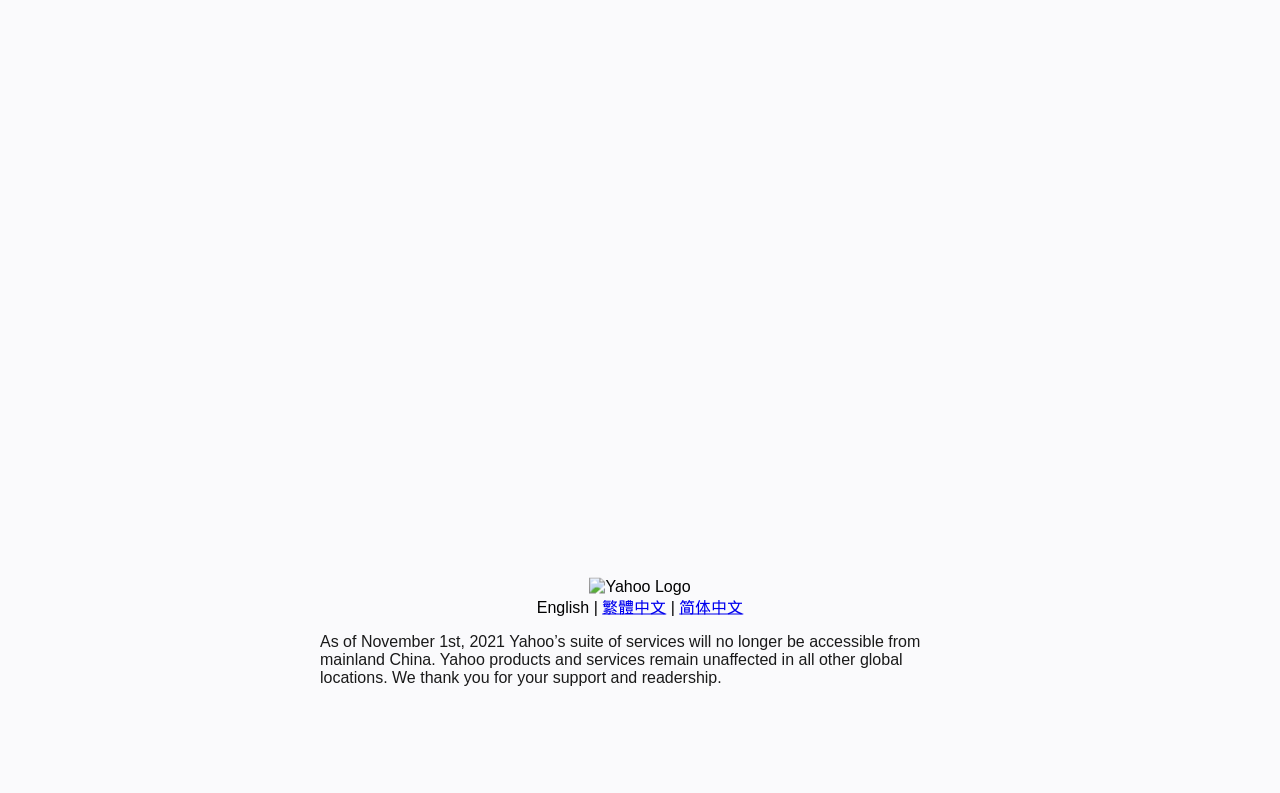Determine the bounding box coordinates of the UI element described by: "简体中文".

[0.531, 0.755, 0.581, 0.776]